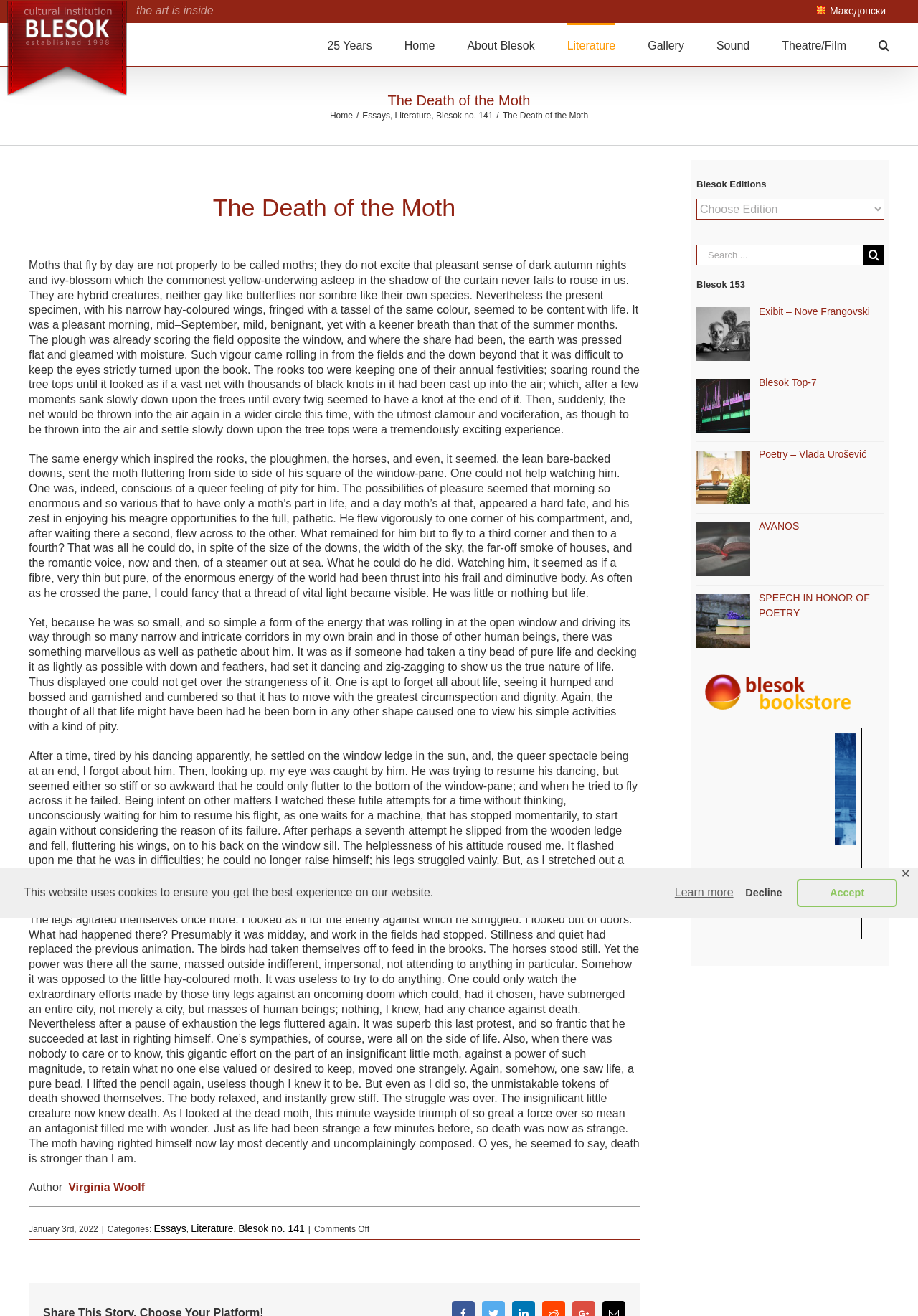Please find the bounding box coordinates of the section that needs to be clicked to achieve this instruction: "Click the 'Virginia Woolf' link".

[0.074, 0.898, 0.158, 0.907]